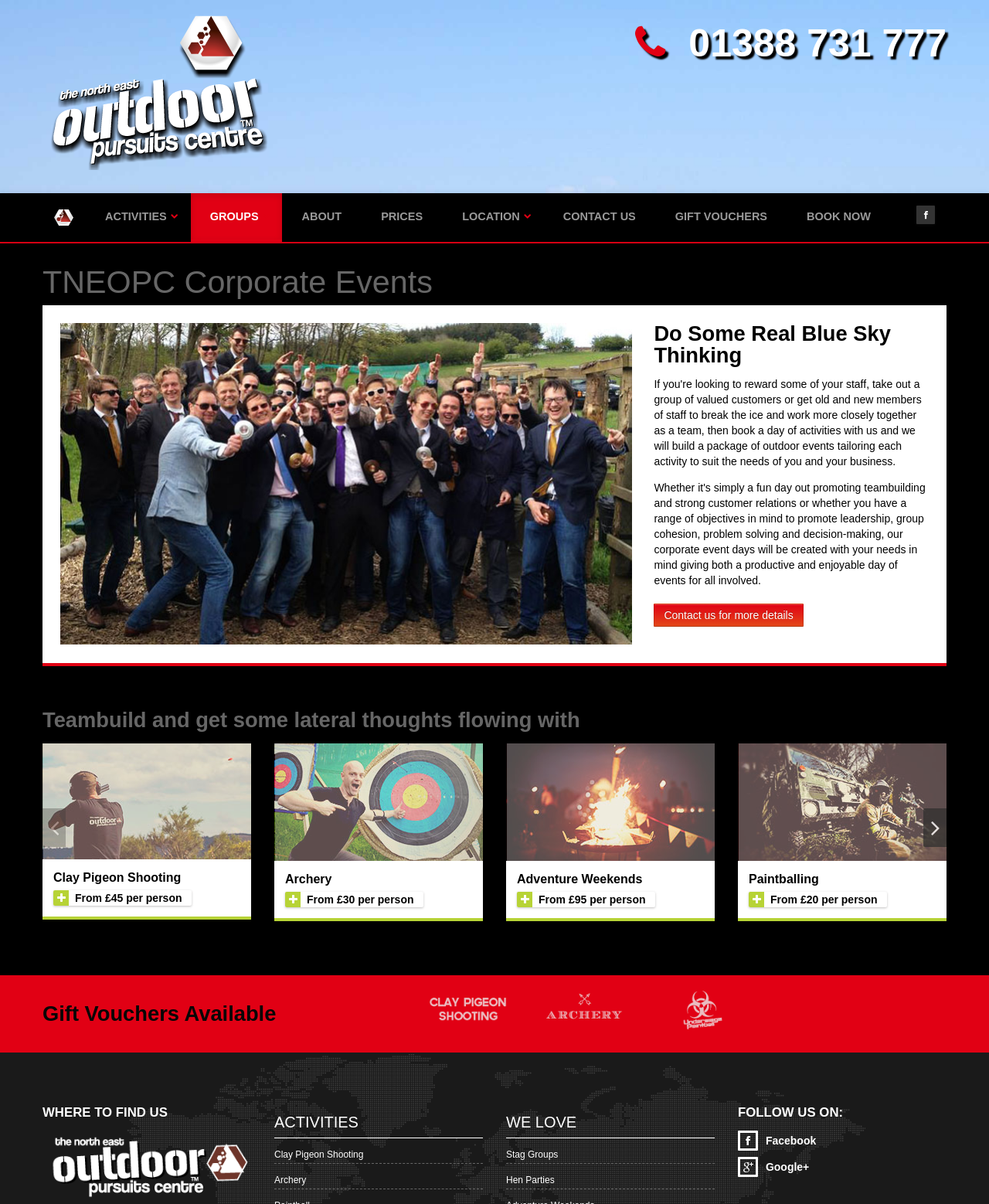Identify the bounding box coordinates for the element you need to click to achieve the following task: "Call 01388 731 777". Provide the bounding box coordinates as four float numbers between 0 and 1, in the form [left, top, right, bottom].

[0.696, 0.018, 0.957, 0.054]